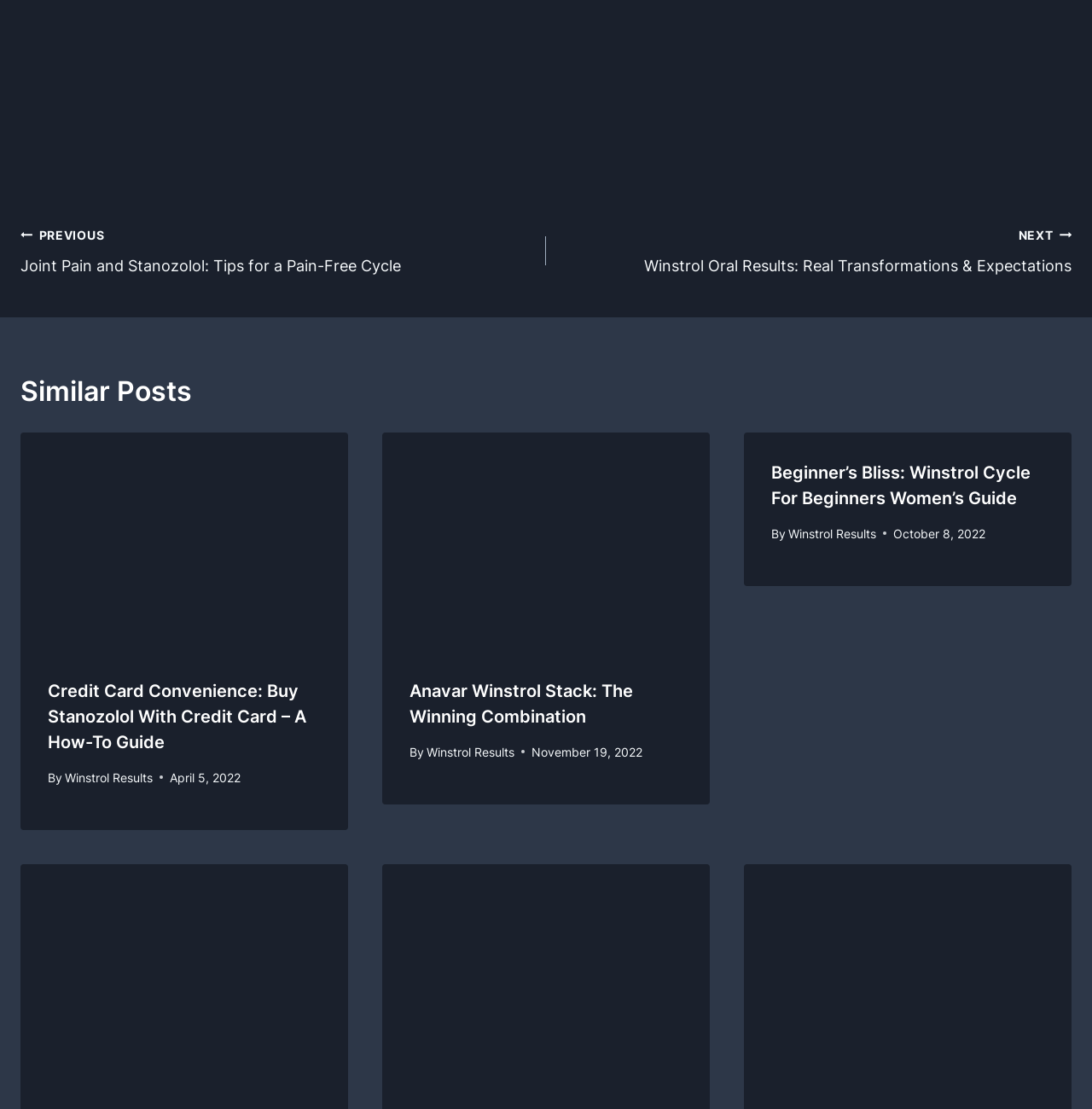What is the date of the second similar post?
Based on the image, provide your answer in one word or phrase.

November 19, 2022